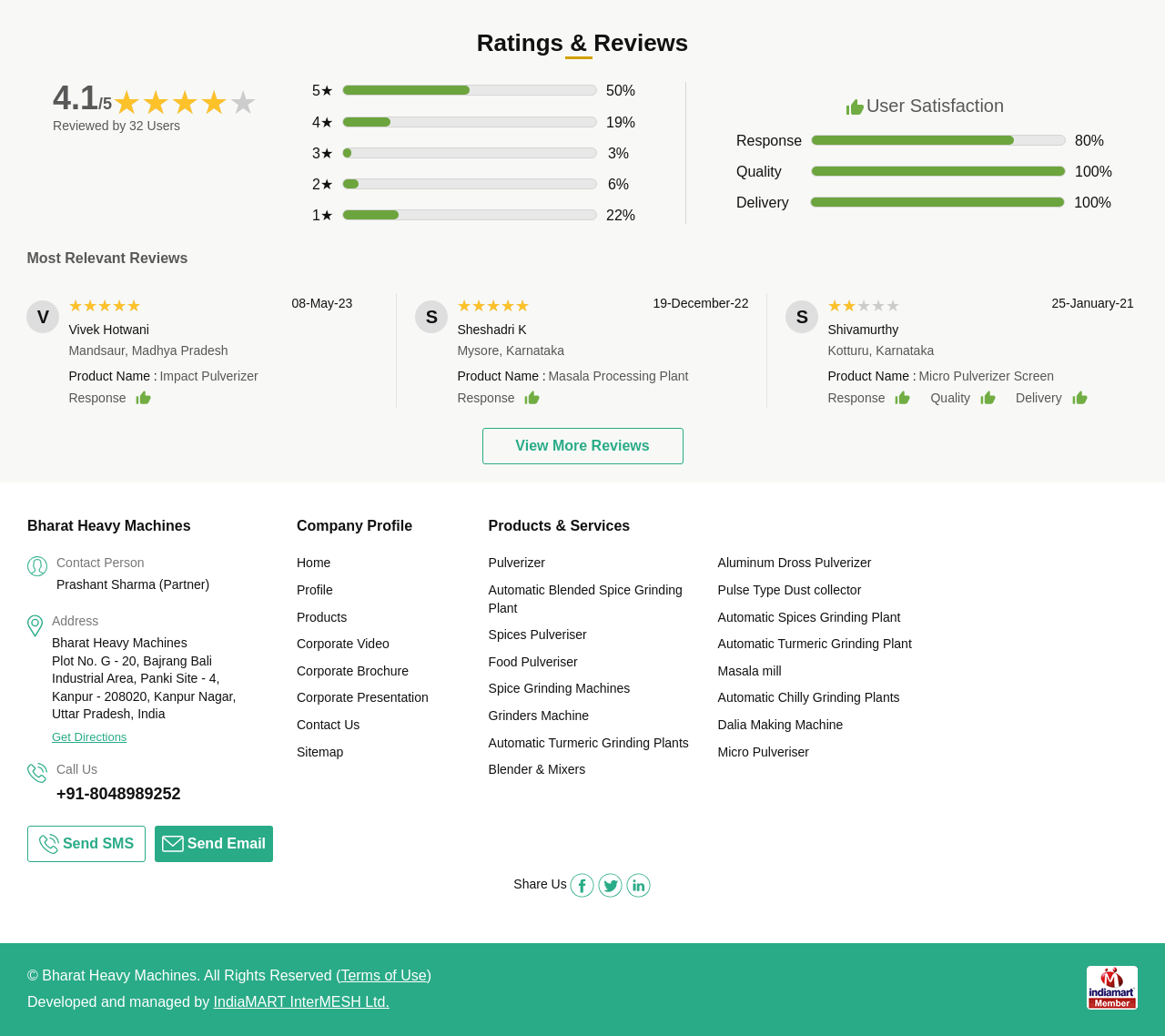Determine the bounding box coordinates for the clickable element required to fulfill the instruction: "Get company profile". Provide the coordinates as four float numbers between 0 and 1, i.e., [left, top, right, bottom].

[0.255, 0.5, 0.354, 0.515]